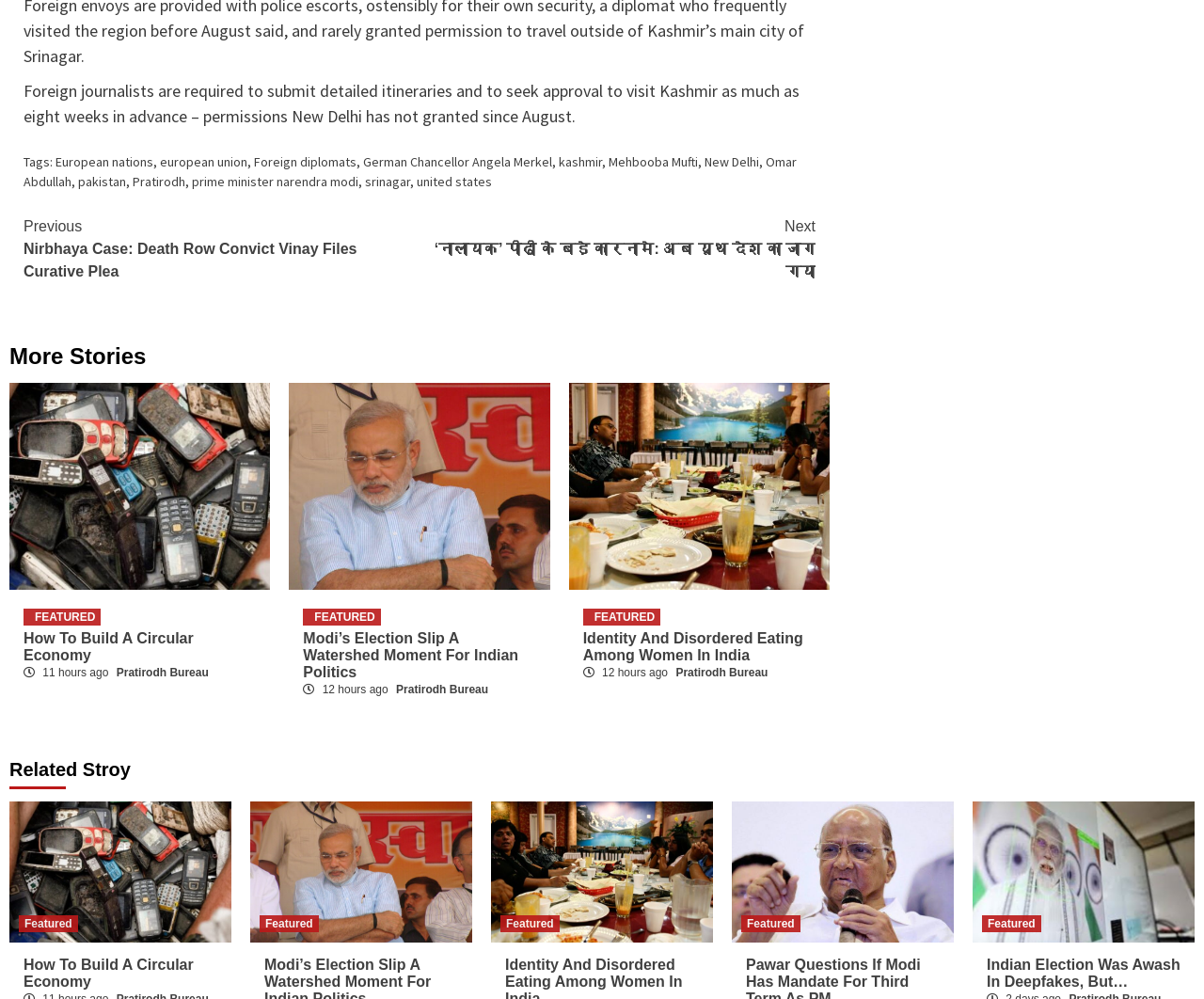What is the topic of the article at the top of the page?
Refer to the image and give a detailed answer to the query.

The topic of the article at the top of the page is Kashmir, which can be inferred from the text 'Foreign journalists are required to submit detailed itineraries and to seek approval to visit Kashmir as much as eight weeks in advance...'.